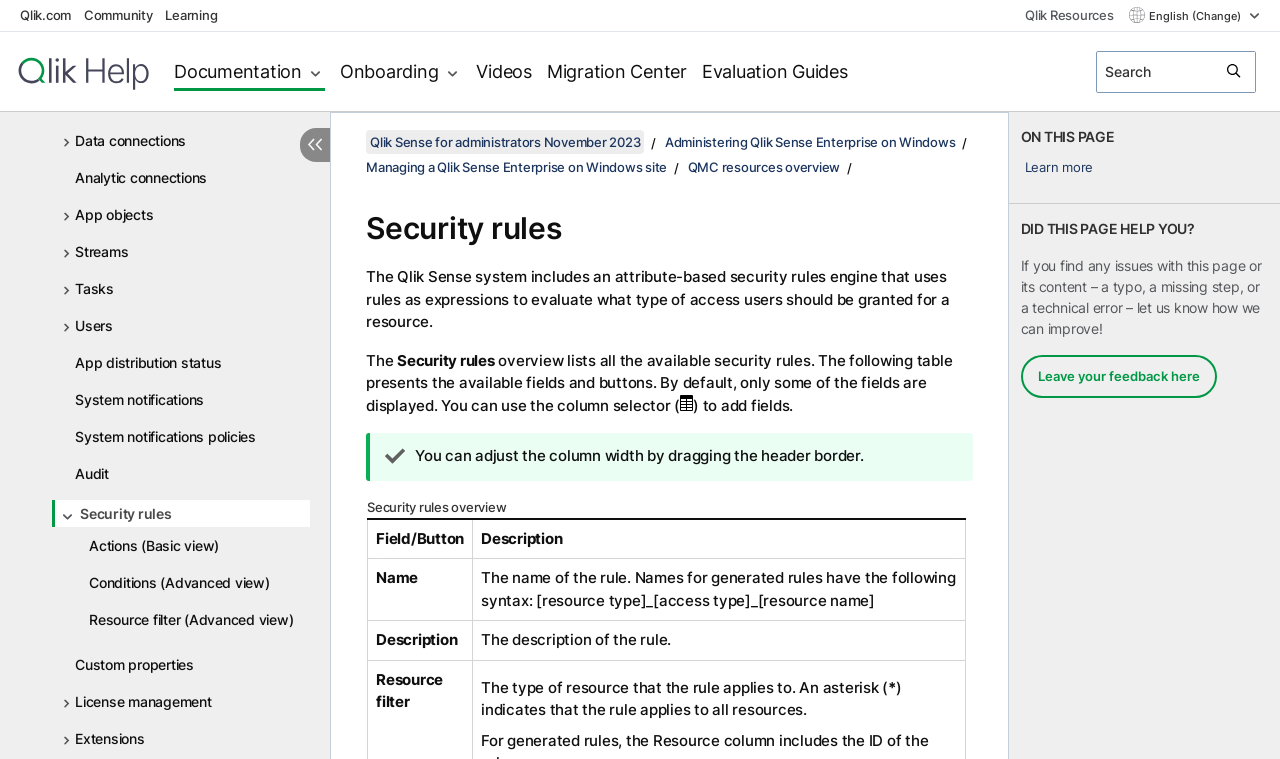Specify the bounding box coordinates for the region that must be clicked to perform the given instruction: "Click on the 'Security rules' link".

[0.041, 0.659, 0.242, 0.695]